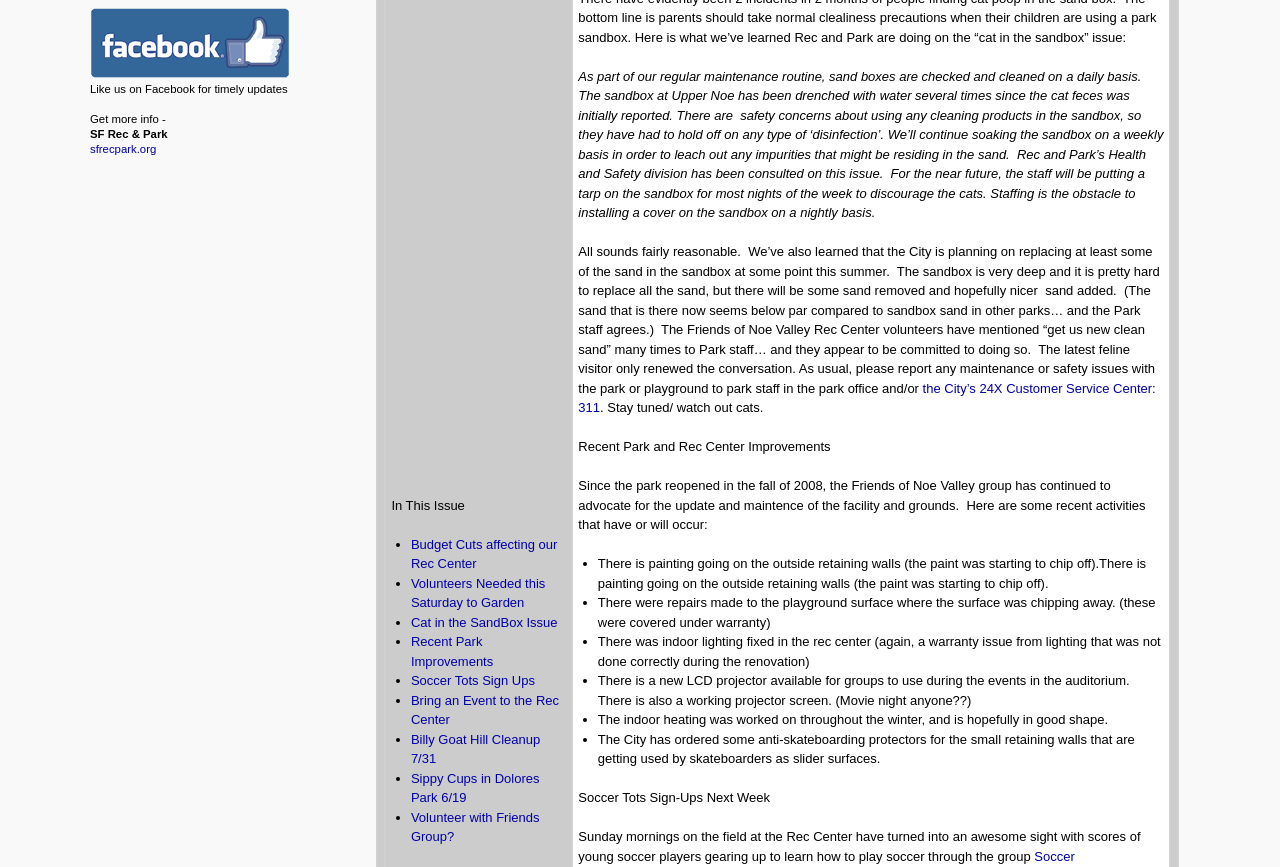What is the main topic of the webpage?
Please give a well-detailed answer to the question.

Based on the content of the webpage, it appears to be discussing updates and issues related to a park and recreation center, including maintenance, events, and improvements.